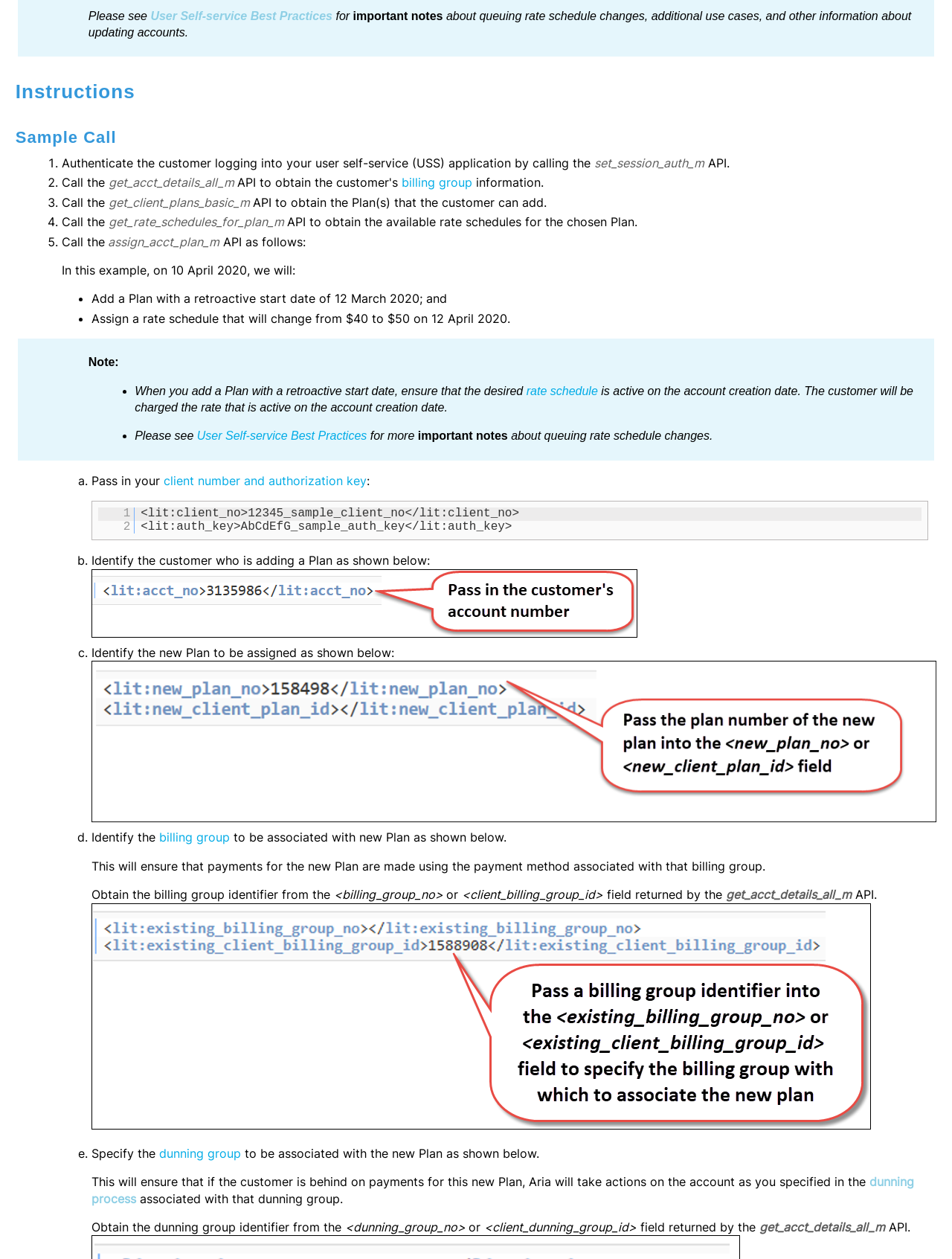Find the bounding box of the UI element described as: "User Self-service Best Practices". The bounding box coordinates should be given as four float values between 0 and 1, i.e., [left, top, right, bottom].

[0.207, 0.341, 0.385, 0.351]